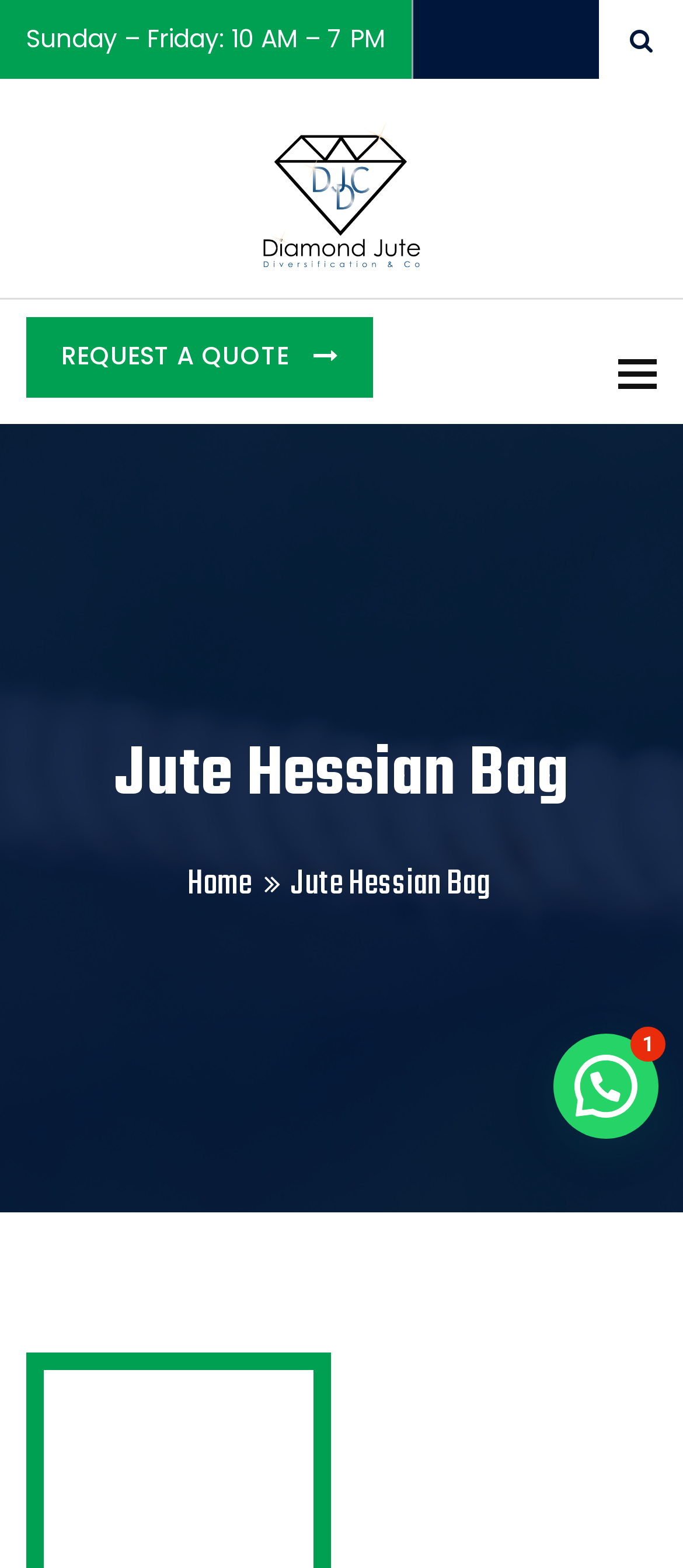Can users toggle the navigation menu?
Give a one-word or short-phrase answer derived from the screenshot.

Yes